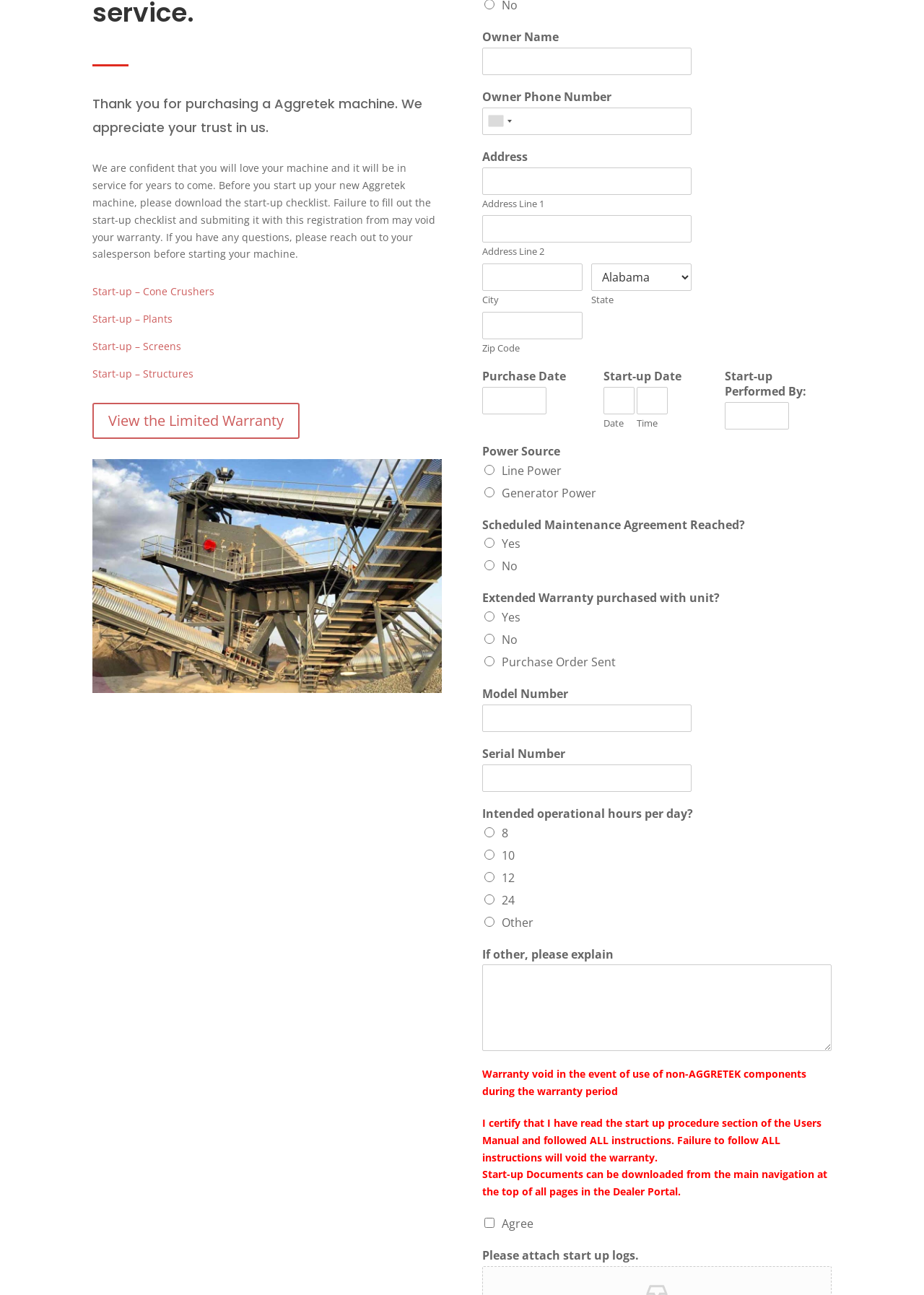Given the element description "name="wpf-temp-wpforms[fields][9]"", identify the bounding box of the corresponding UI element.

[0.522, 0.083, 0.749, 0.104]